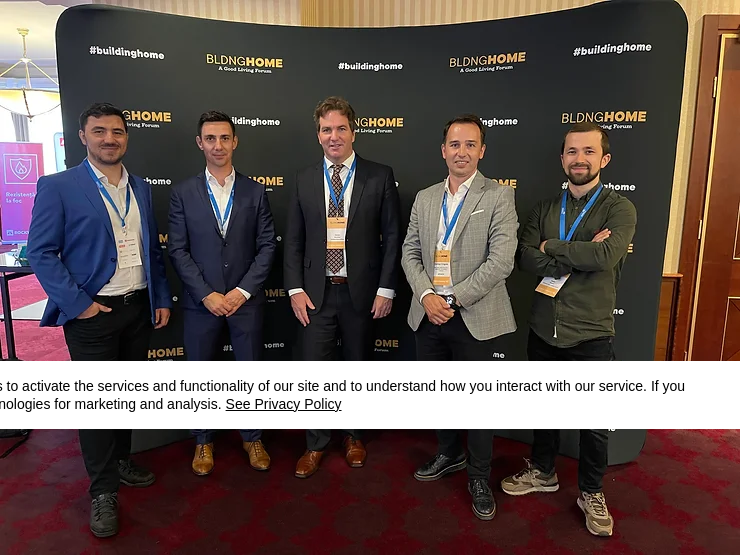Analyze the image and provide a detailed caption.

The image captures a group of five professionals posing together at the Building Home Forum, an important event in the civil engineering sector. They stand confidently in front of a branded backdrop featuring the words "BLDNGHOME" and the hashtag "#buildinghome," which signifies the event's focus on sustainable building practices and innovation. The individuals are dressed in smart attire and appear engaged, reflecting the collaborative spirit of the forum that includes various stakeholders from architecture, engineering, and the real estate industry. This event aims to foster discussions around energy efficiency and sustainability in construction, exploring insights that will shape the future of the sector.